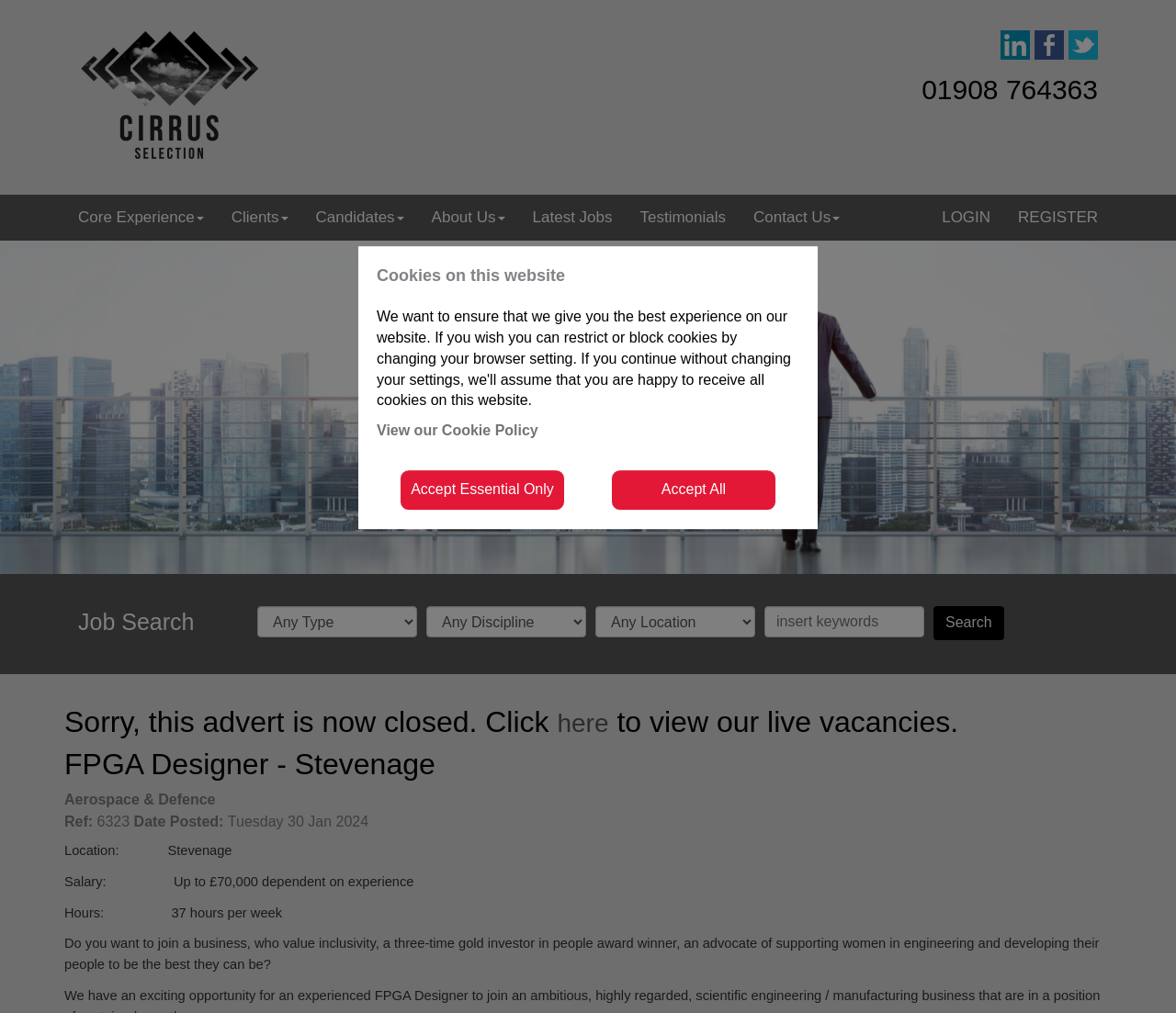Please determine the bounding box coordinates of the element's region to click for the following instruction: "View latest jobs".

[0.441, 0.192, 0.532, 0.238]